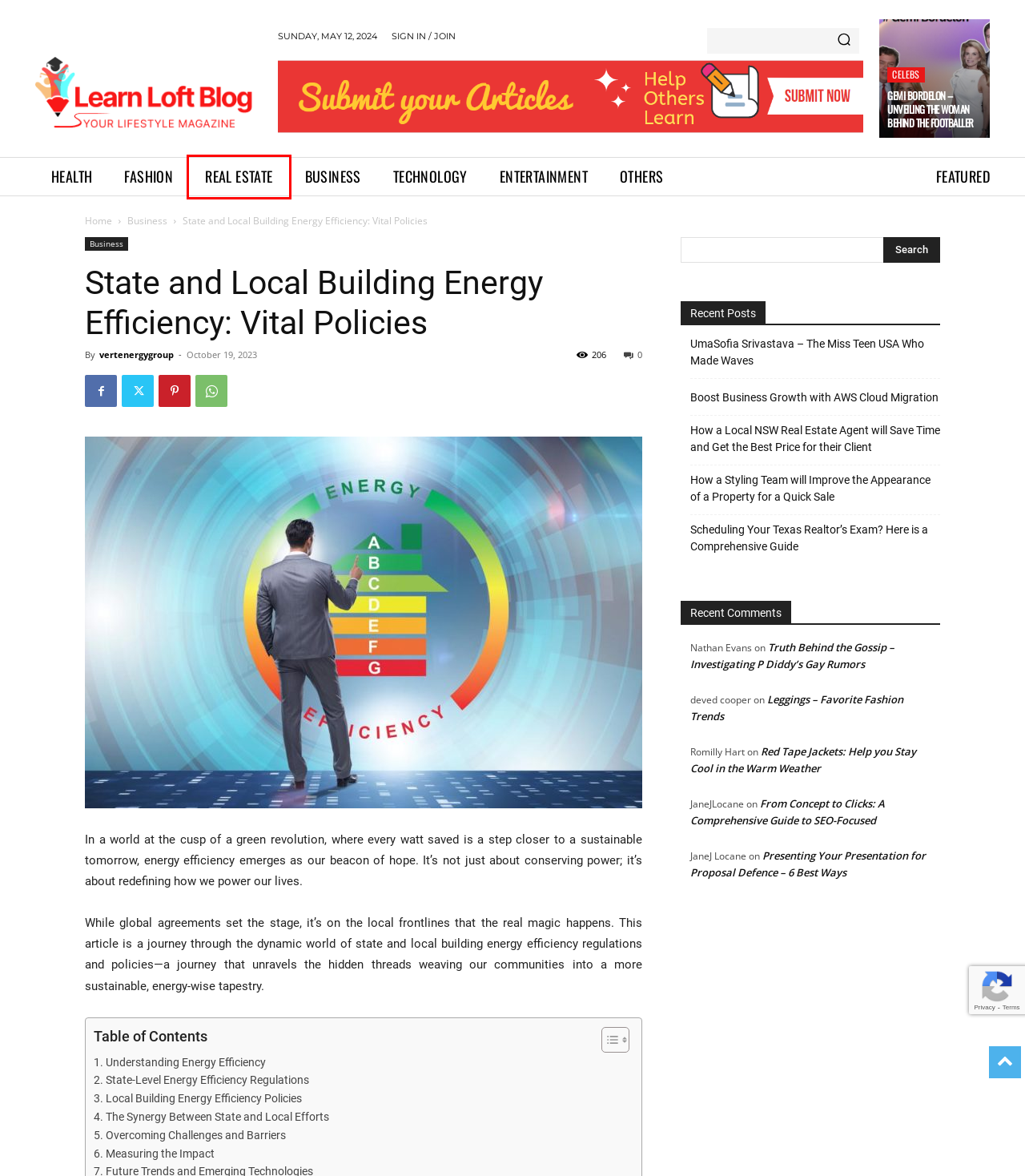A screenshot of a webpage is given, marked with a red bounding box around a UI element. Please select the most appropriate webpage description that fits the new page after clicking the highlighted element. Here are the candidates:
A. Technology Archives - Learn Loft Blog
B. Boost Business Growth with AWS Cloud Migration
C. We Empower you through Amazing Inspiring Stories - Learn Loft Blog
D. Leggings - Favorite Fashion Trends - Learn Loft Blog
E. Is P Diddy Gay? Exploring the Rumors Truth about P Diddy
F. Scheduling Your TX Realtor's Exam - A Complete Guide
G. Contributor Guidelines - Learn Loft Blog
H. Real Estate Archives - Learn Loft Blog

H